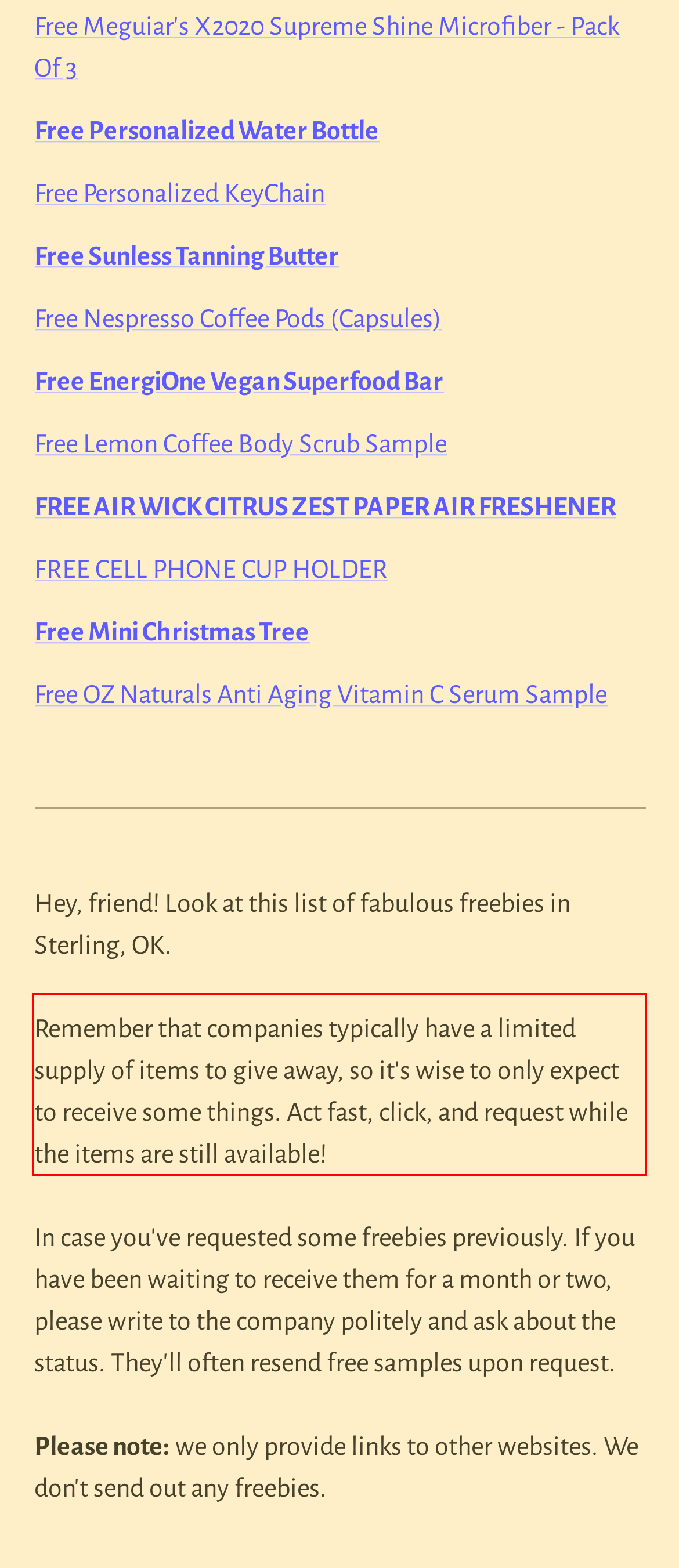In the given screenshot, locate the red bounding box and extract the text content from within it.

Remember that companies typically have a limited supply of items to give away, so it's wise to only expect to receive some things. Act fast, click, and request while the items are still available!